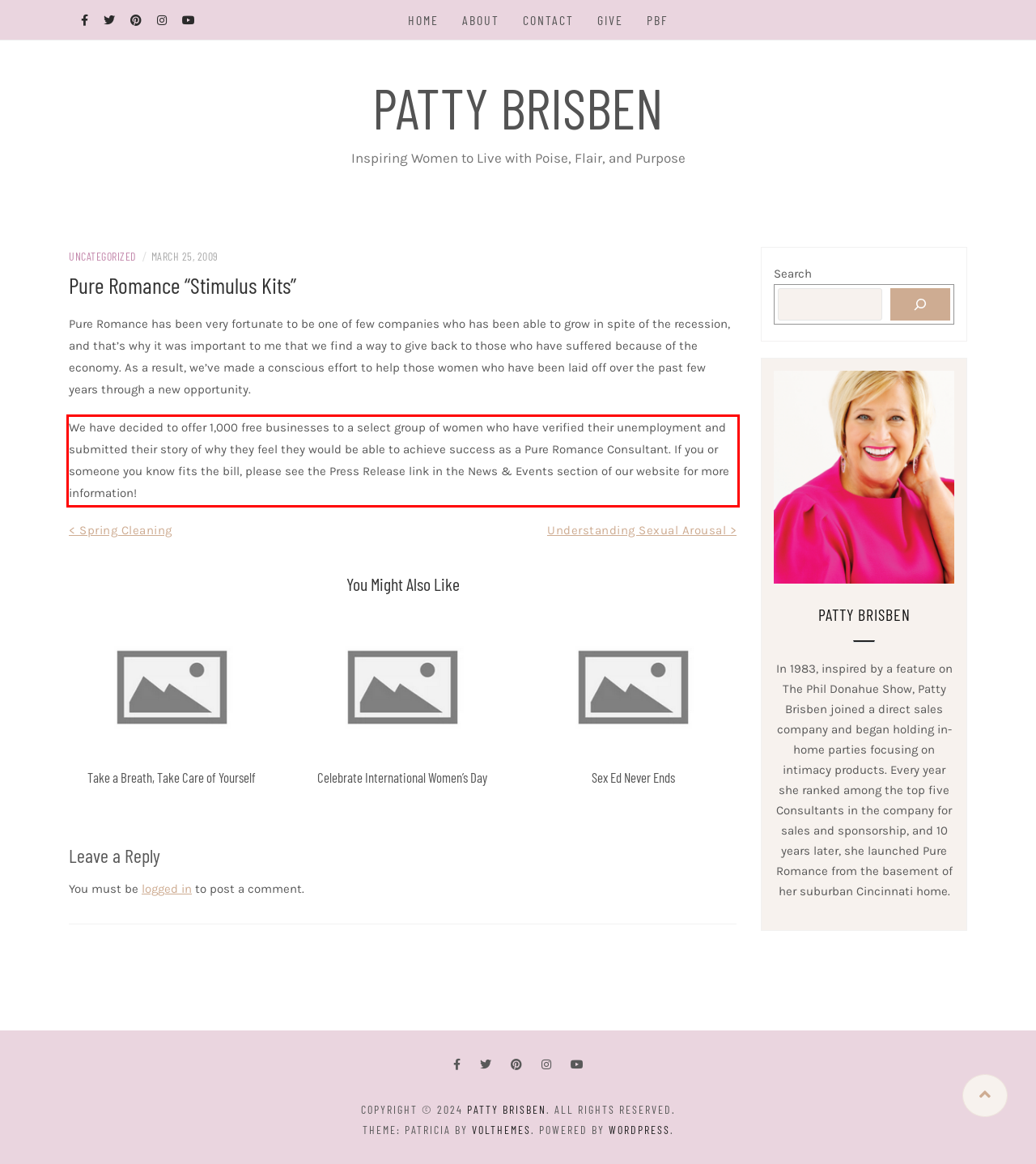Examine the webpage screenshot and use OCR to obtain the text inside the red bounding box.

We have decided to offer 1,000 free businesses to a select group of women who have verified their unemployment and submitted their story of why they feel they would be able to achieve success as a Pure Romance Consultant. If you or someone you know fits the bill, please see the Press Release link in the News & Events section of our website for more information!